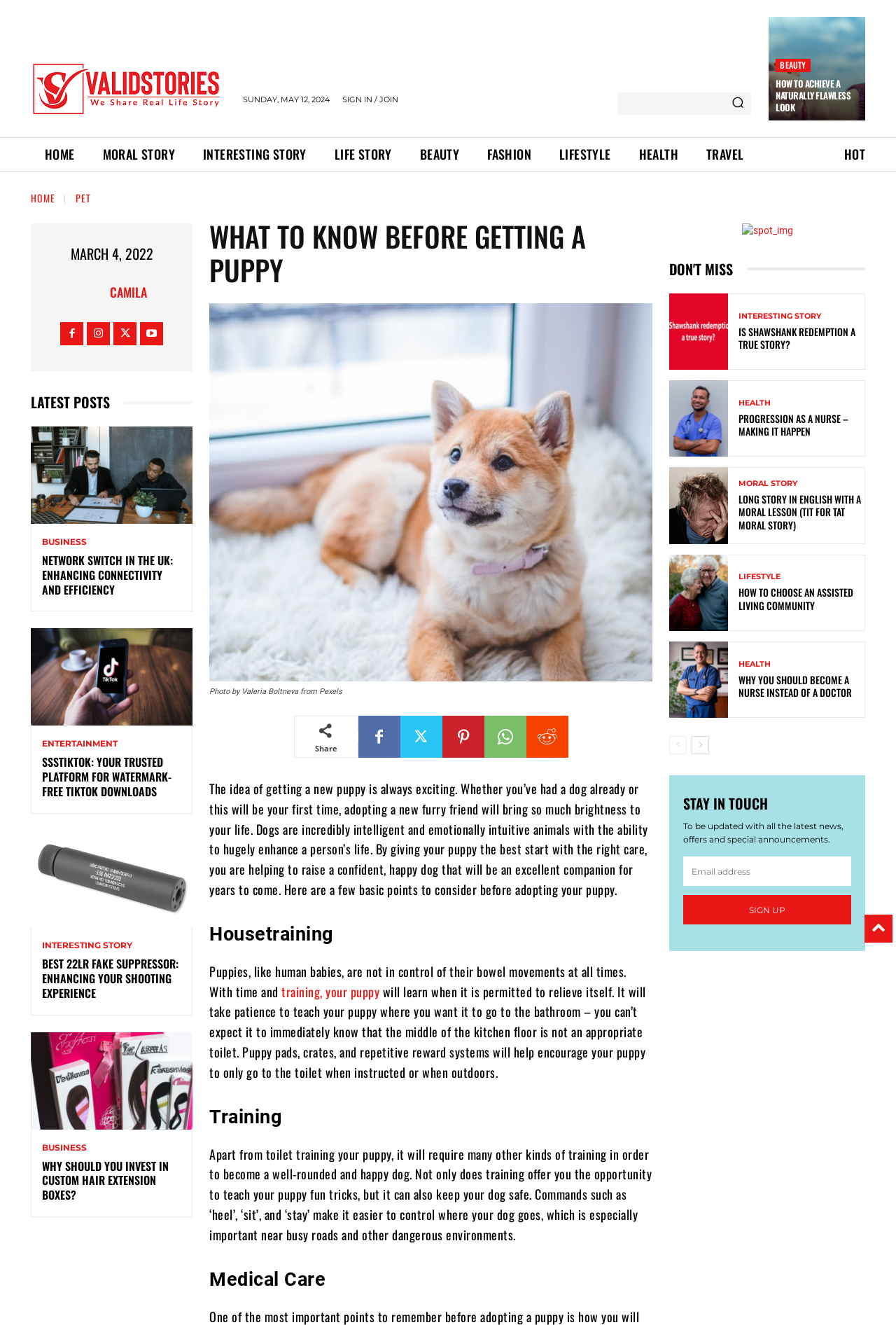Please give a one-word or short phrase response to the following question: 
What is the image above the 'WHAT TO KNOW BEFORE GETTING A PUPPY' heading?

A photo by Valeria Boltneva from Pexels